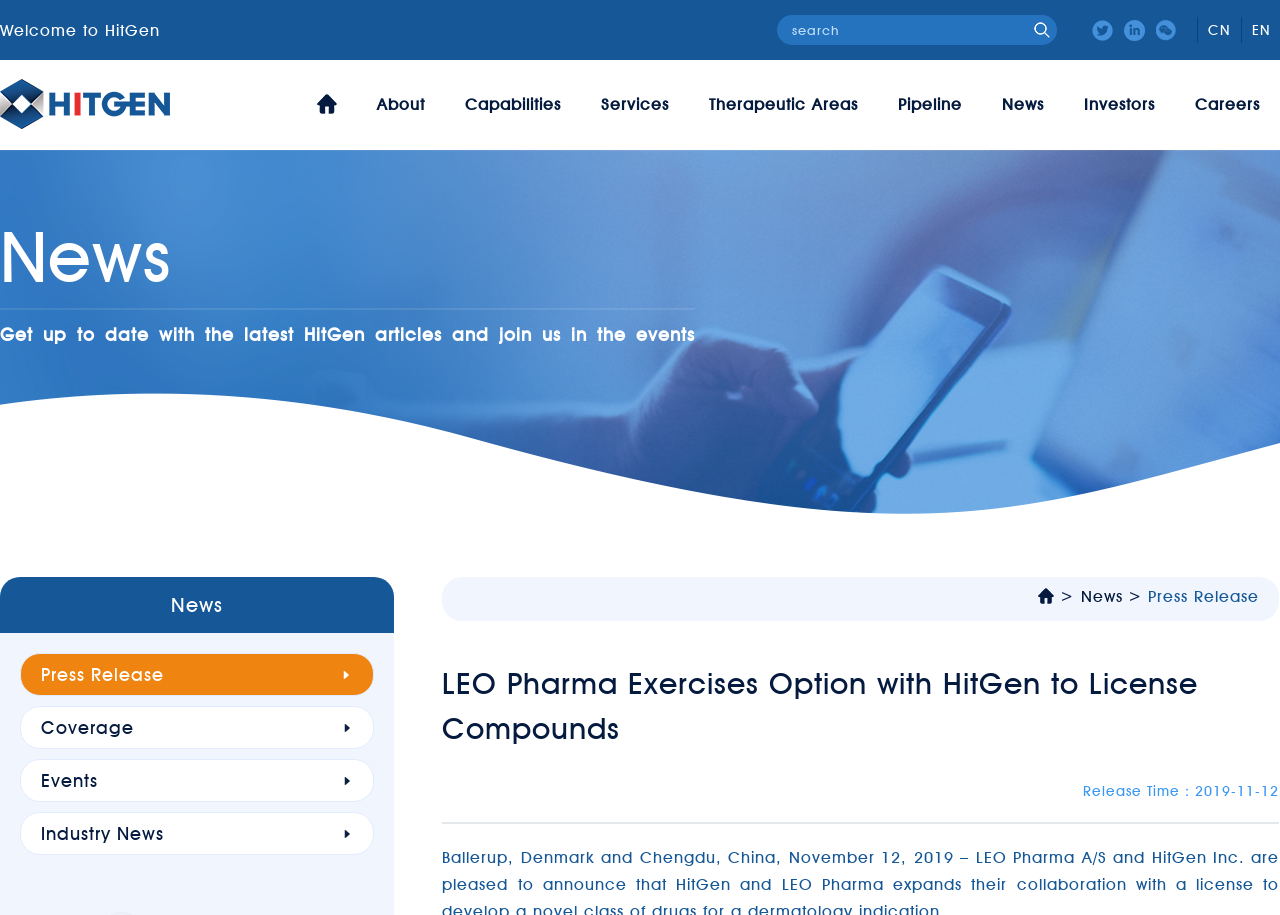Determine the bounding box coordinates of the clickable region to follow the instruction: "read about HitGen".

[0.0, 0.022, 0.125, 0.043]